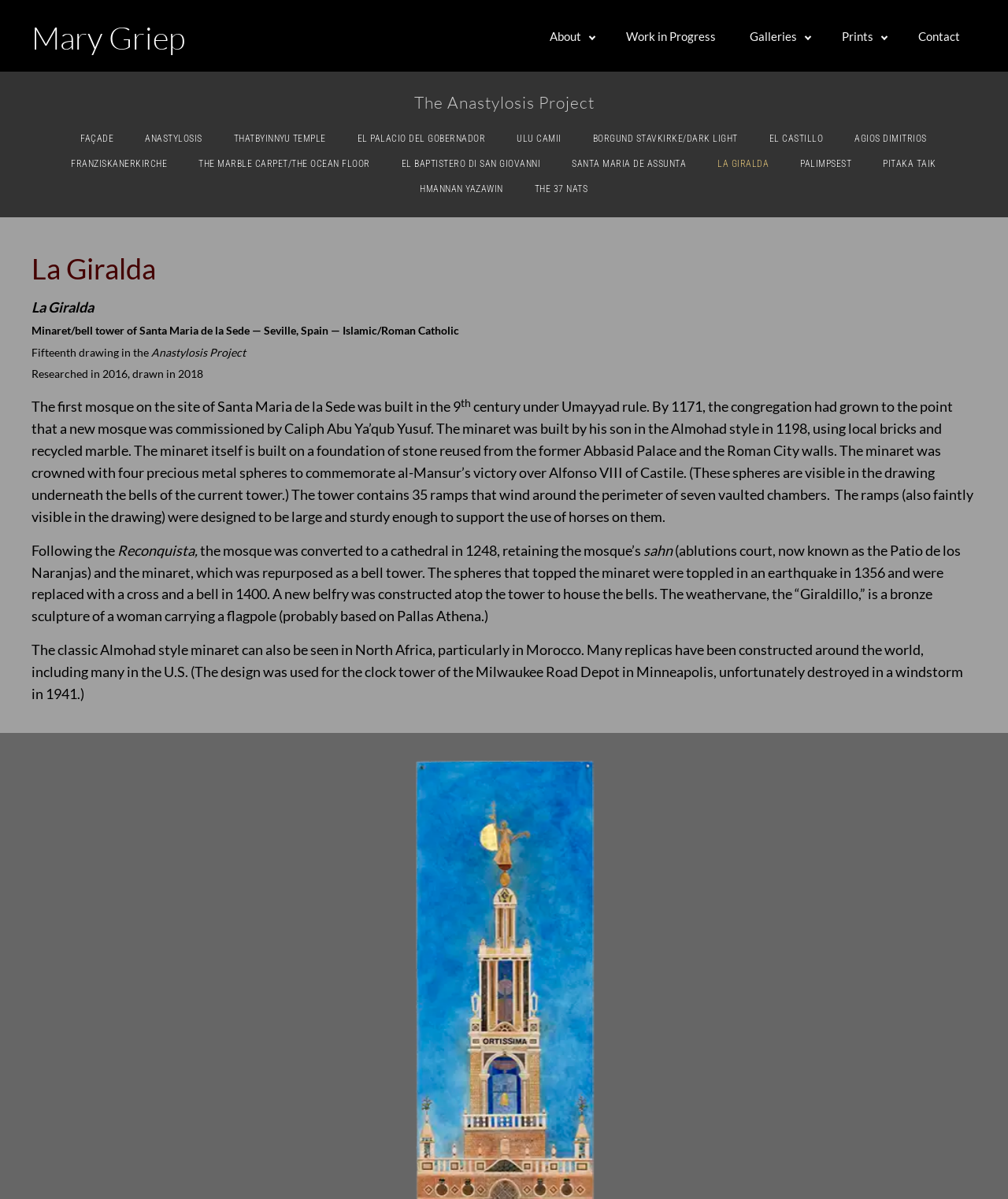Show the bounding box coordinates for the element that needs to be clicked to execute the following instruction: "Explore the 'FAÇADE' link". Provide the coordinates in the form of four float numbers between 0 and 1, i.e., [left, top, right, bottom].

[0.068, 0.105, 0.124, 0.123]